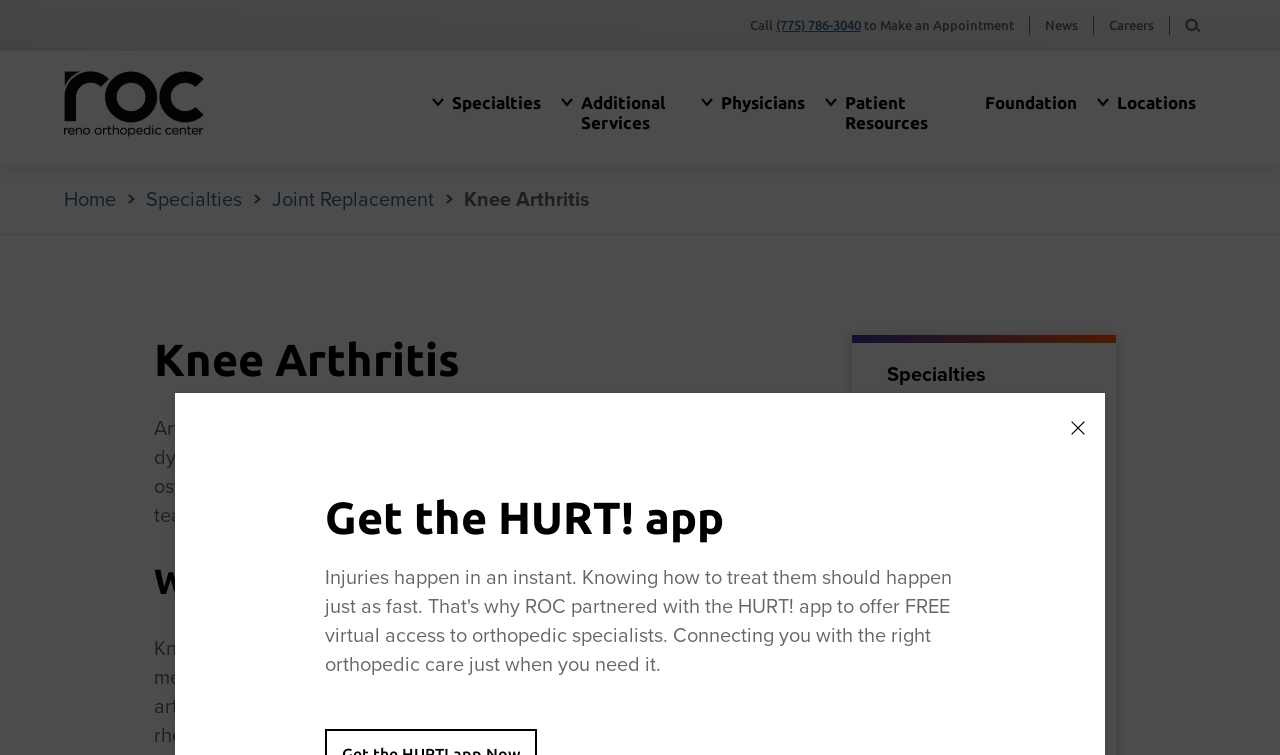Can you show the bounding box coordinates of the region to click on to complete the task described in the instruction: "Learn about 'Knee Arthritis'"?

[0.12, 0.444, 0.611, 0.509]